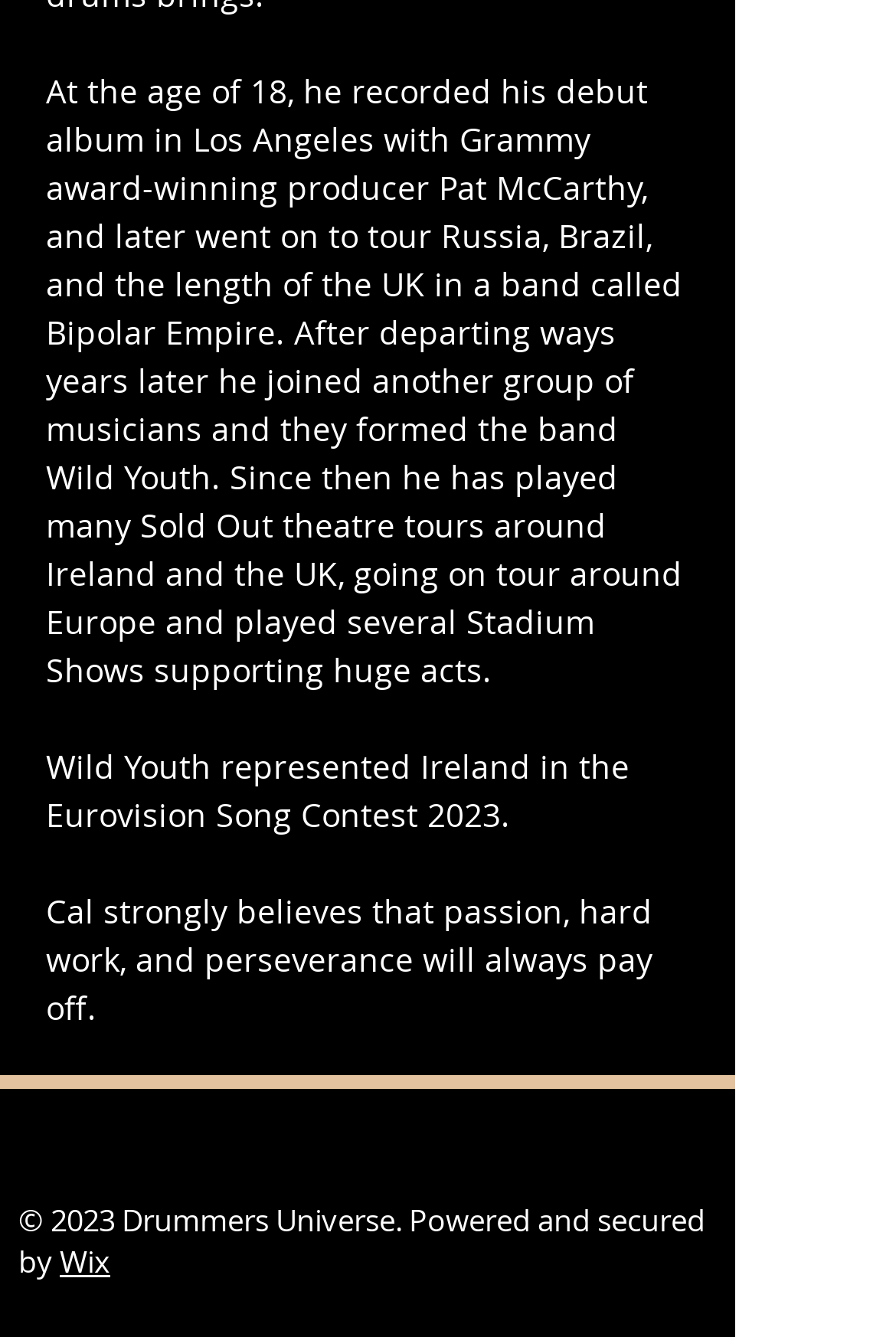Given the element description, predict the bounding box coordinates in the format (top-left x, top-left y, bottom-right x, bottom-right y). Make sure all values are between 0 and 1. Here is the element description: aria-label="Drummer's Universe Facebook Group"

[0.11, 0.822, 0.2, 0.882]